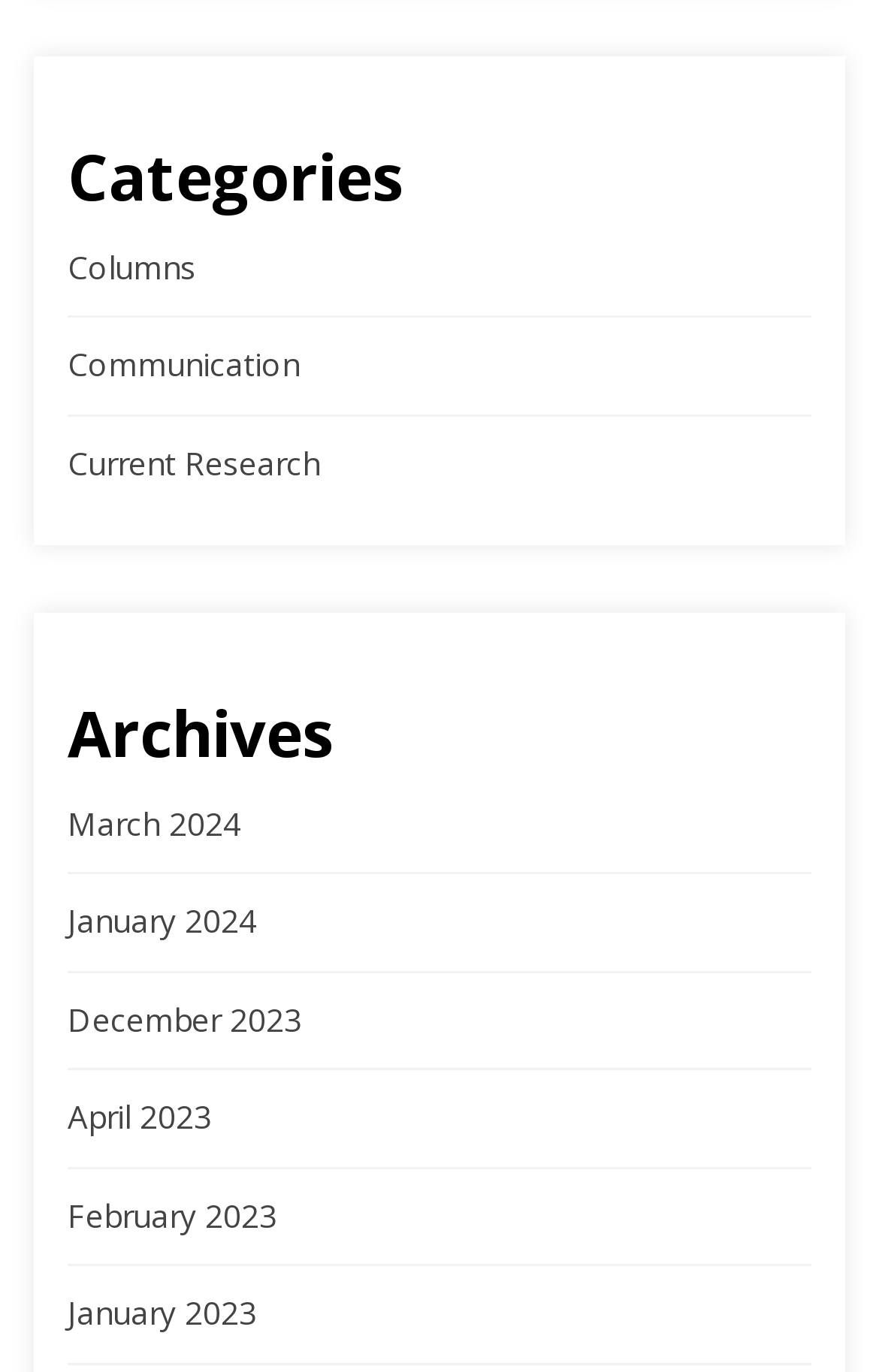Bounding box coordinates are specified in the format (top-left x, top-left y, bottom-right x, bottom-right y). All values are floating point numbers bounded between 0 and 1. Please provide the bounding box coordinate of the region this sentence describes: Communication

[0.077, 0.25, 0.341, 0.281]